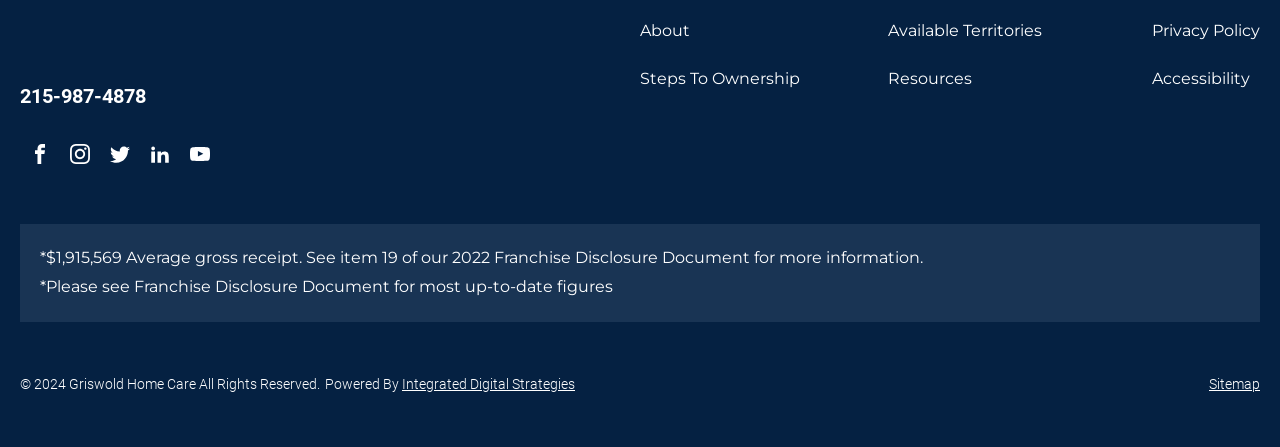How many main navigation links are there?
Please provide a detailed answer to the question.

I counted the number of main navigation links by looking at the links that are not social media links and are placed horizontally, which are 'About', 'Steps To Ownership', 'Available Territories', 'Resources', and 'Privacy Policy'. There are 5 such links.